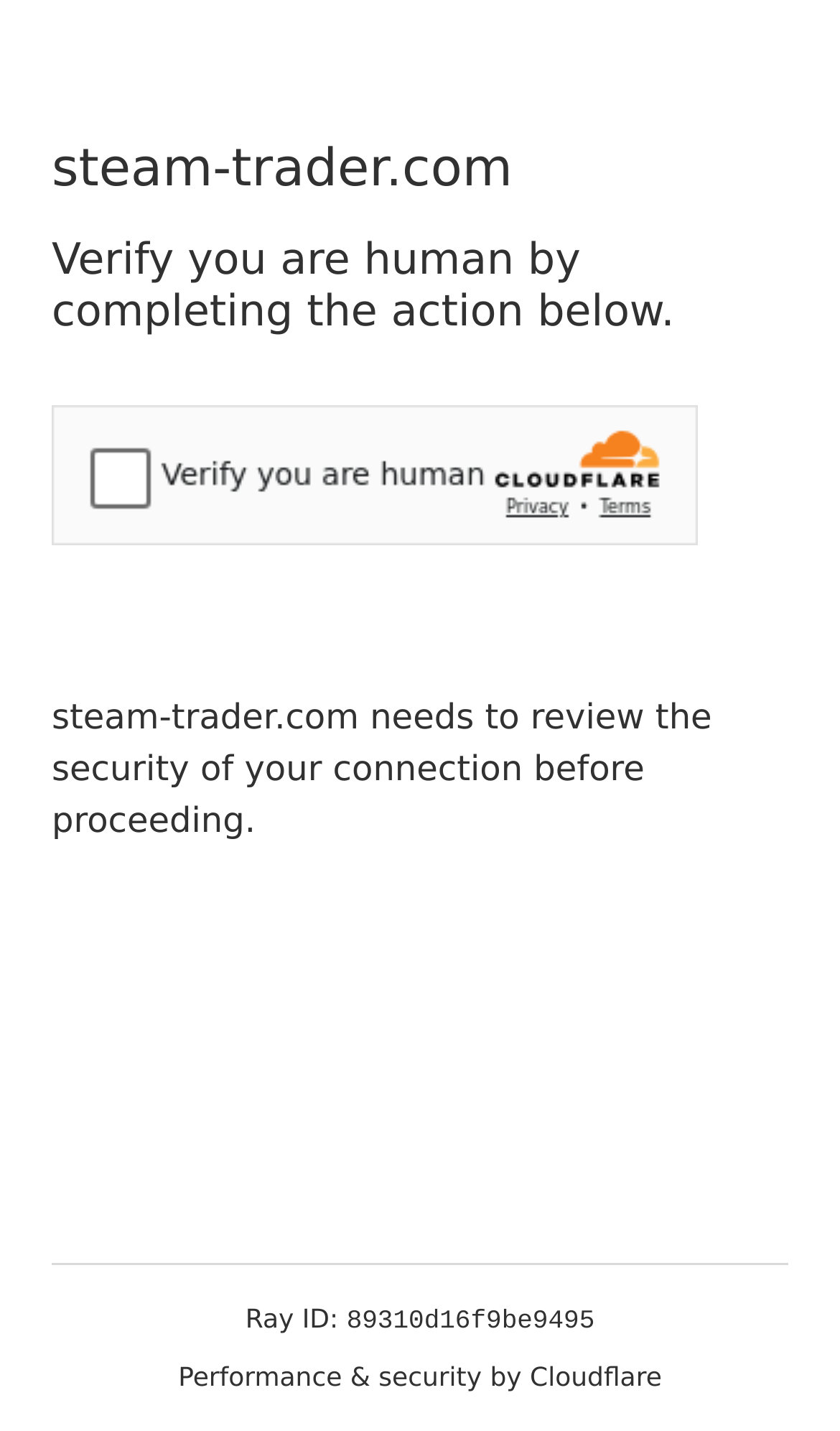What is the website trying to review?
Look at the screenshot and respond with one word or a short phrase.

Security of connection